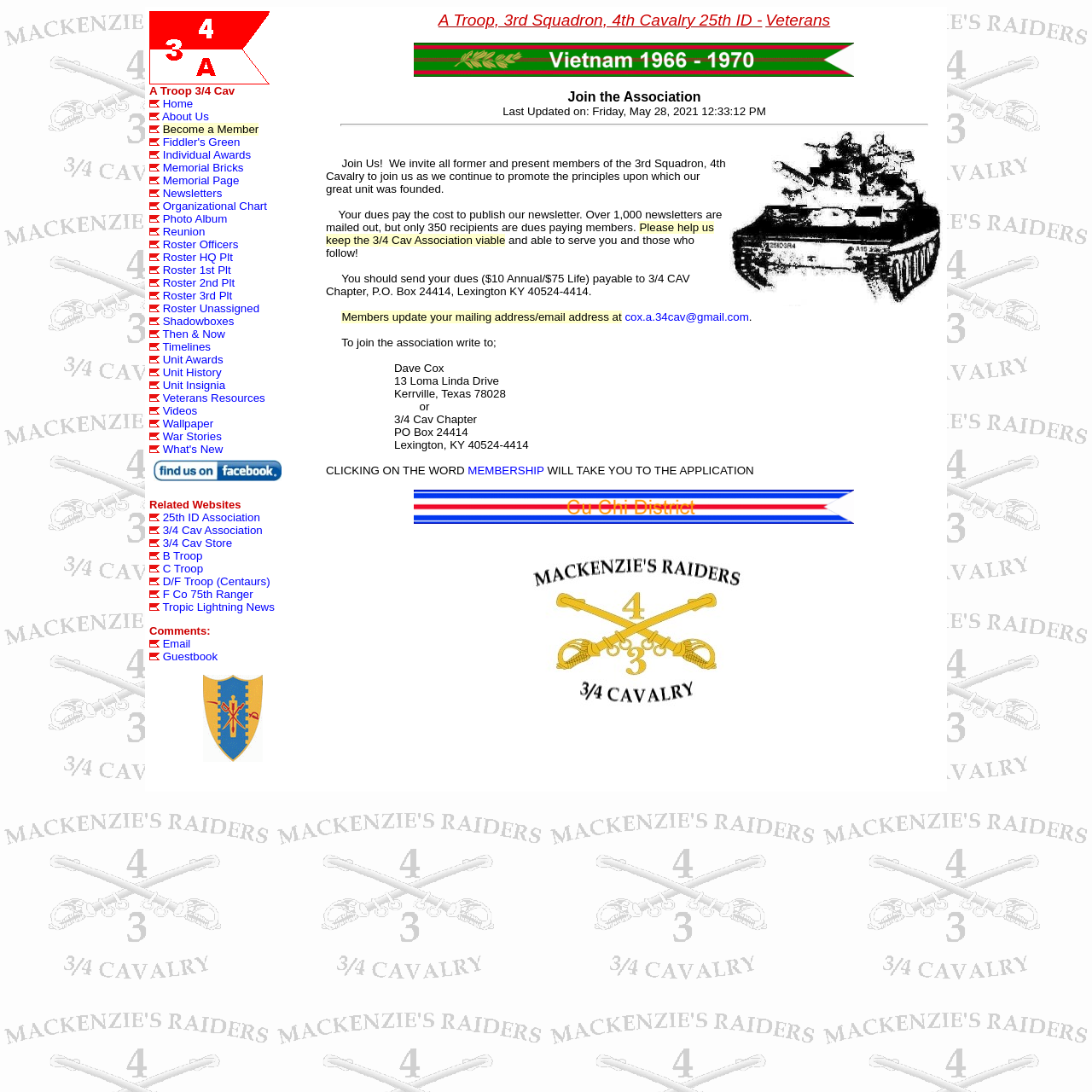Please answer the following question using a single word or phrase: 
What is the name of the squadron?

3rd Squadron, 4th Cavalry